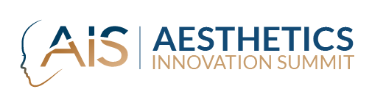Explain the image in a detailed and descriptive way.

The image features the official logo of the Aesthetics Innovation Summit (AIS), which prominently displays "AIS" in a stylized font, accompanied by the full name "AESTHETICS INNOVATION SUMMIT" beneath it. The design cleverly incorporates a partial outline of a human profile, suggesting a connection to the fields of aesthetic medicine and innovation. This logo represents the event held on April 23, 2020, in Las Vegas, and reflects the summit’s focus on advancements and innovations in aesthetic practices. The color scheme combines blue and gold tones, evoking a sense of professionalism and modernity within the aesthetic industry.